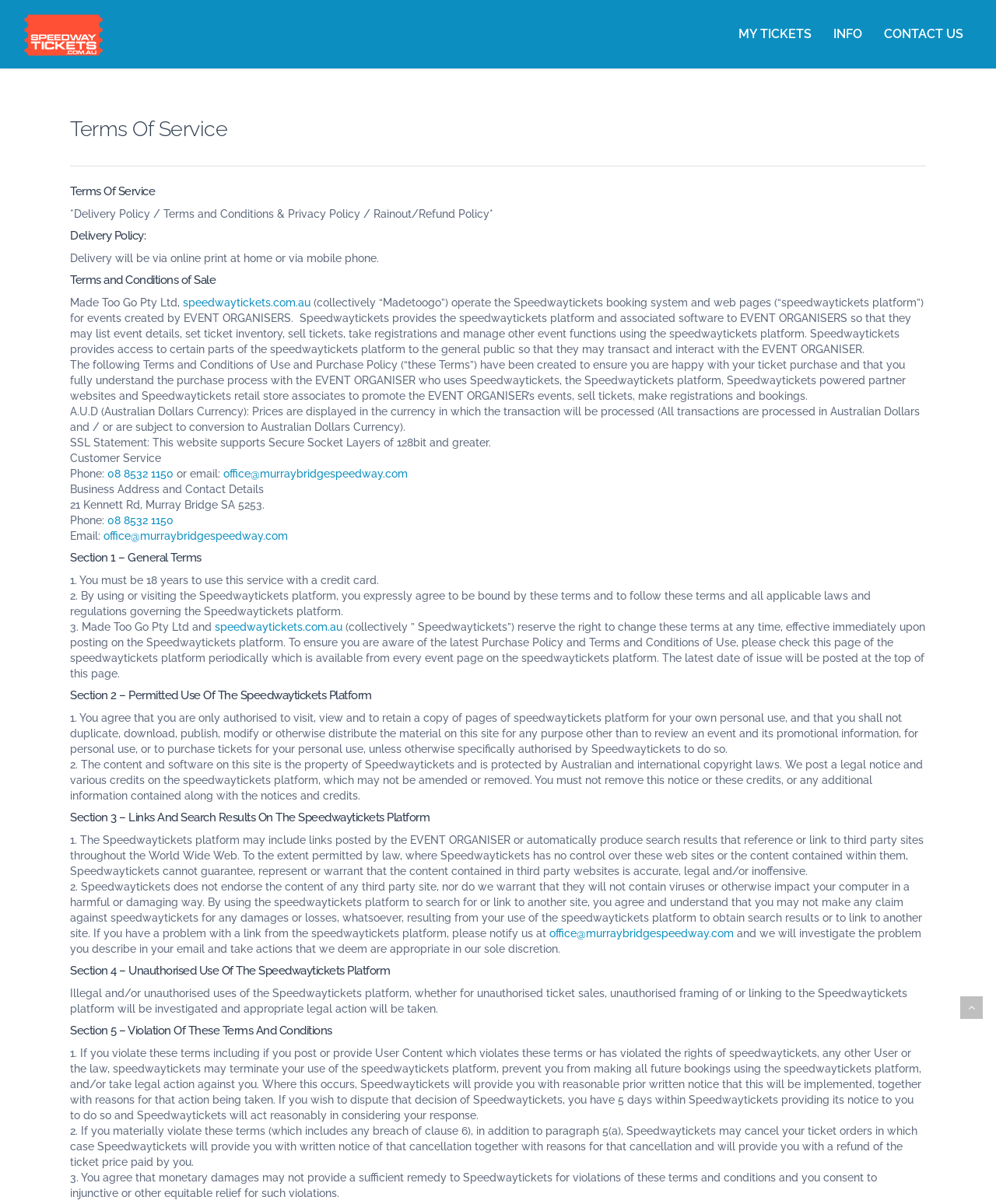Show the bounding box coordinates of the element that should be clicked to complete the task: "Visit Speedwaytickets website".

[0.184, 0.246, 0.312, 0.257]